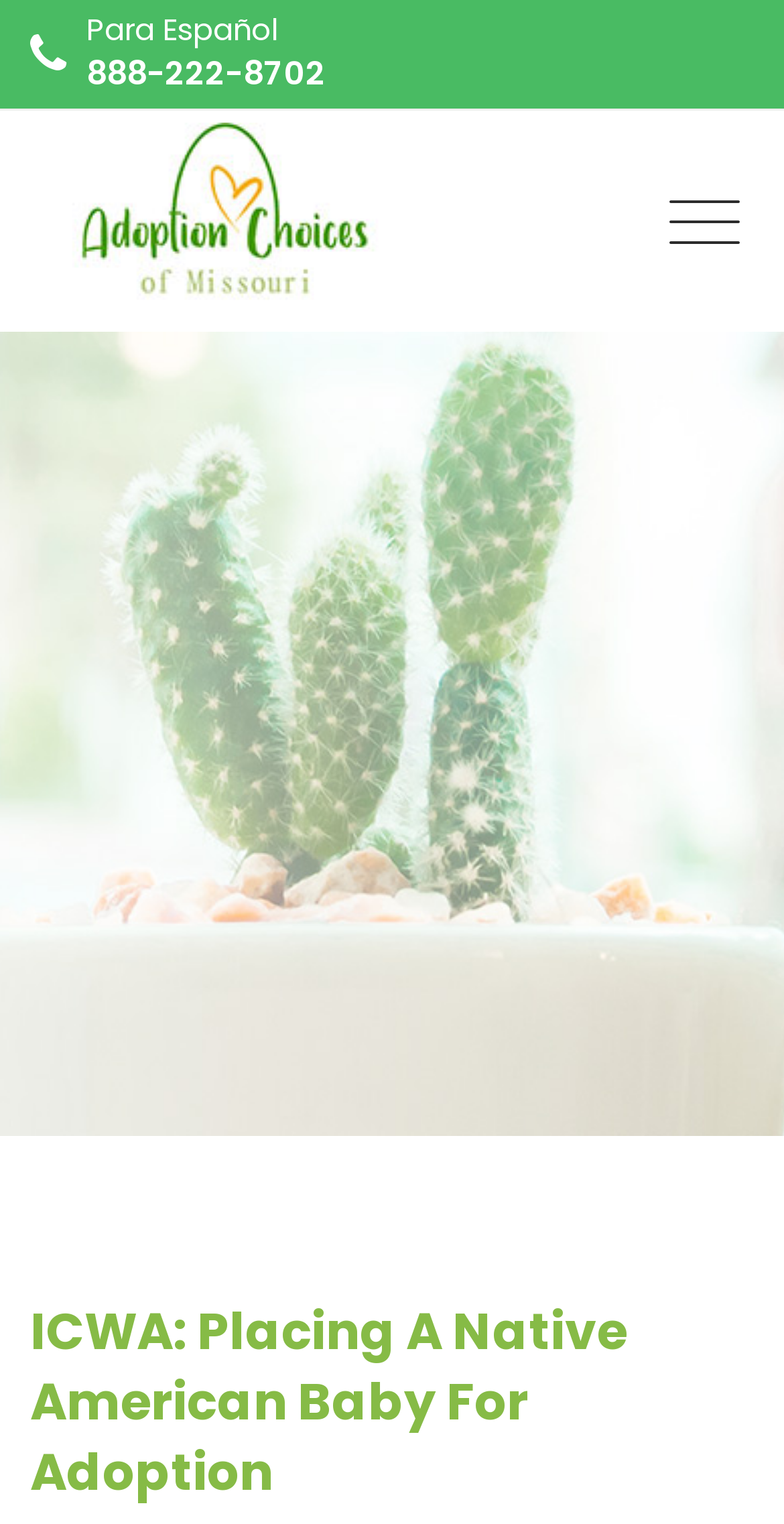Summarize the webpage comprehensively, mentioning all visible components.

The webpage appears to be a blog or article page from "Adoption Choices of Missouri". At the top left, there is a small text "Para Español" and a phone number "888-222-8702" next to it. Below these elements, there is a link to "Adoption Choices of Missouri" with an accompanying image. 

On the top right, there is a button with an icon. Below this button, there is a heading that reads "ICWA: Placing A Native American Baby For Adoption", which is also a link. 

At the bottom right, there is another link with an icon. The overall content of the webpage seems to be related to adoption, specifically focusing on Native American babies.